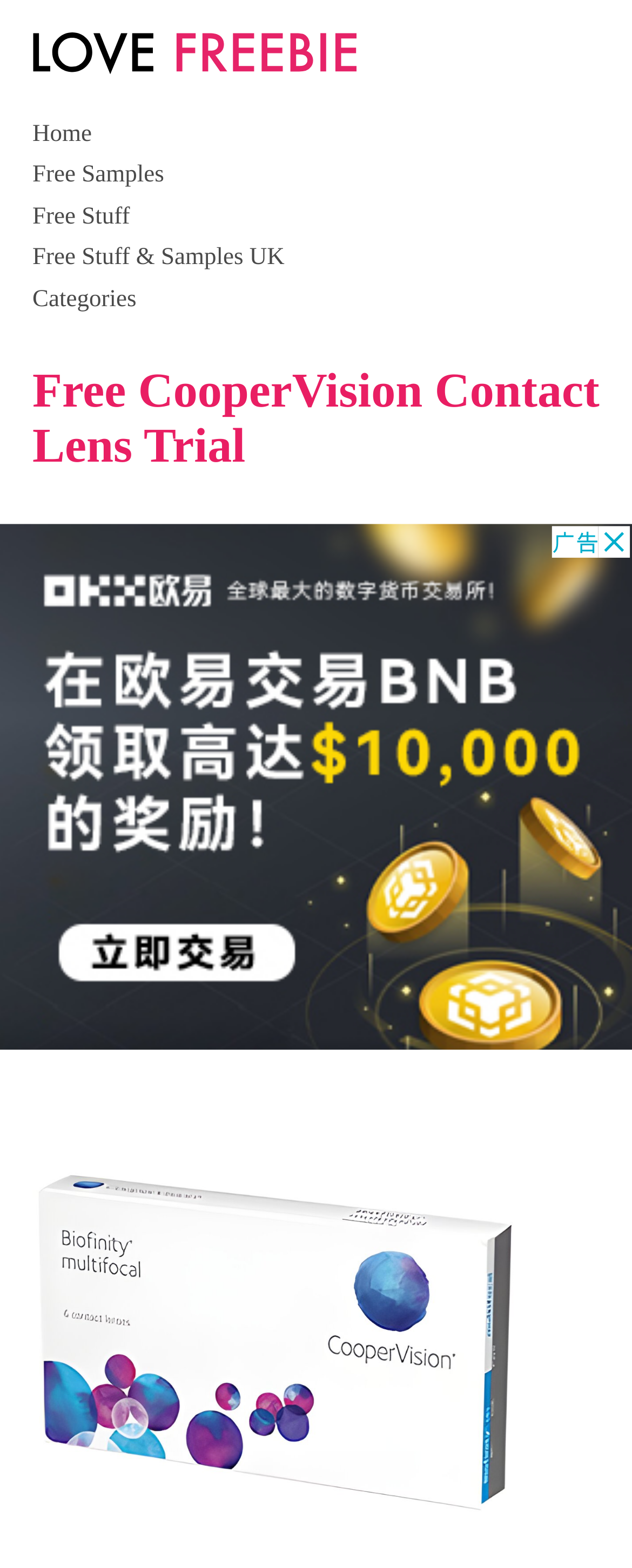What is the headline of the webpage?

Free CooperVision Contact Lens Trial